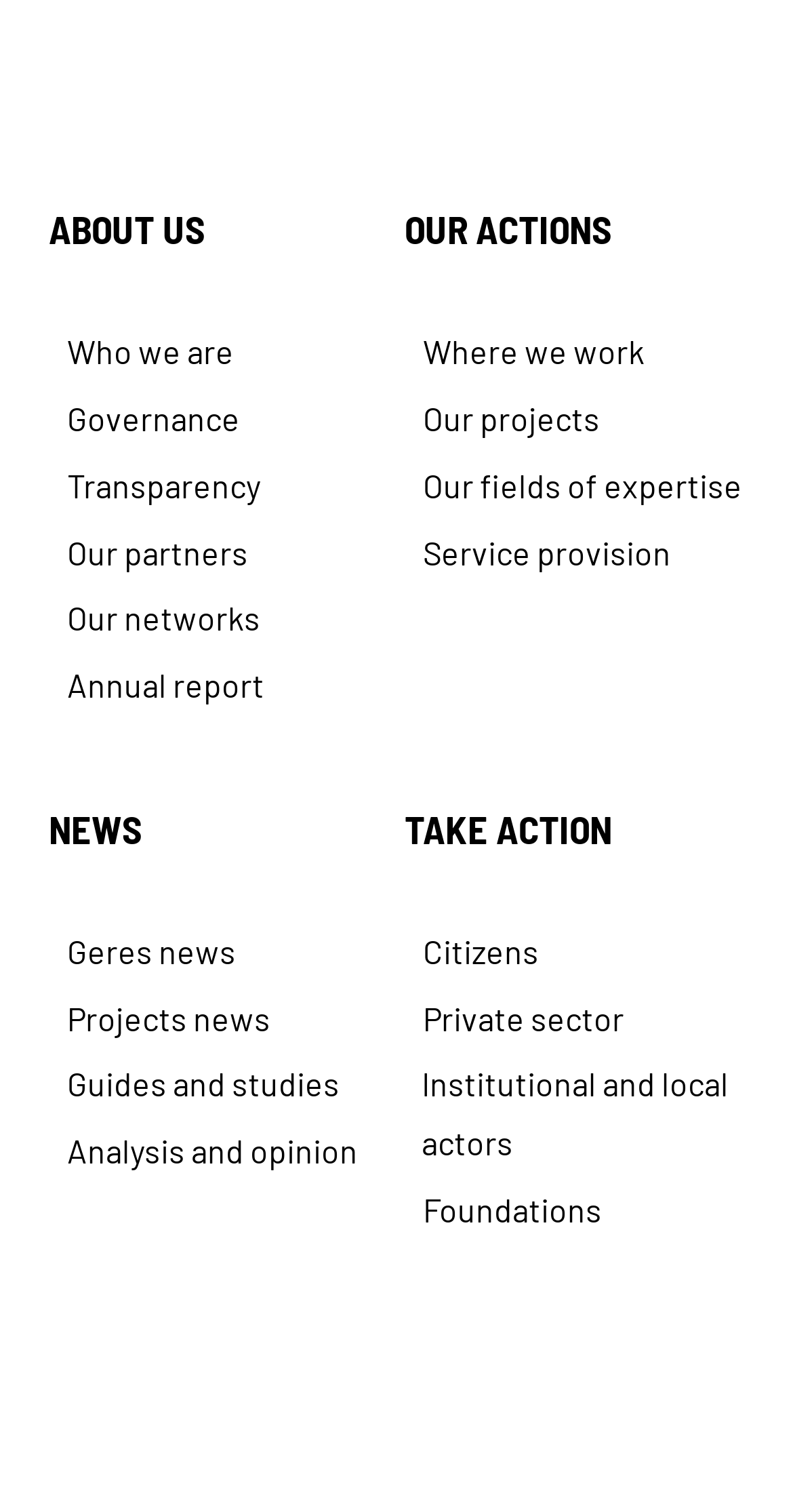Find the bounding box coordinates of the clickable area required to complete the following action: "Learn about the organization".

[0.062, 0.136, 0.49, 0.187]